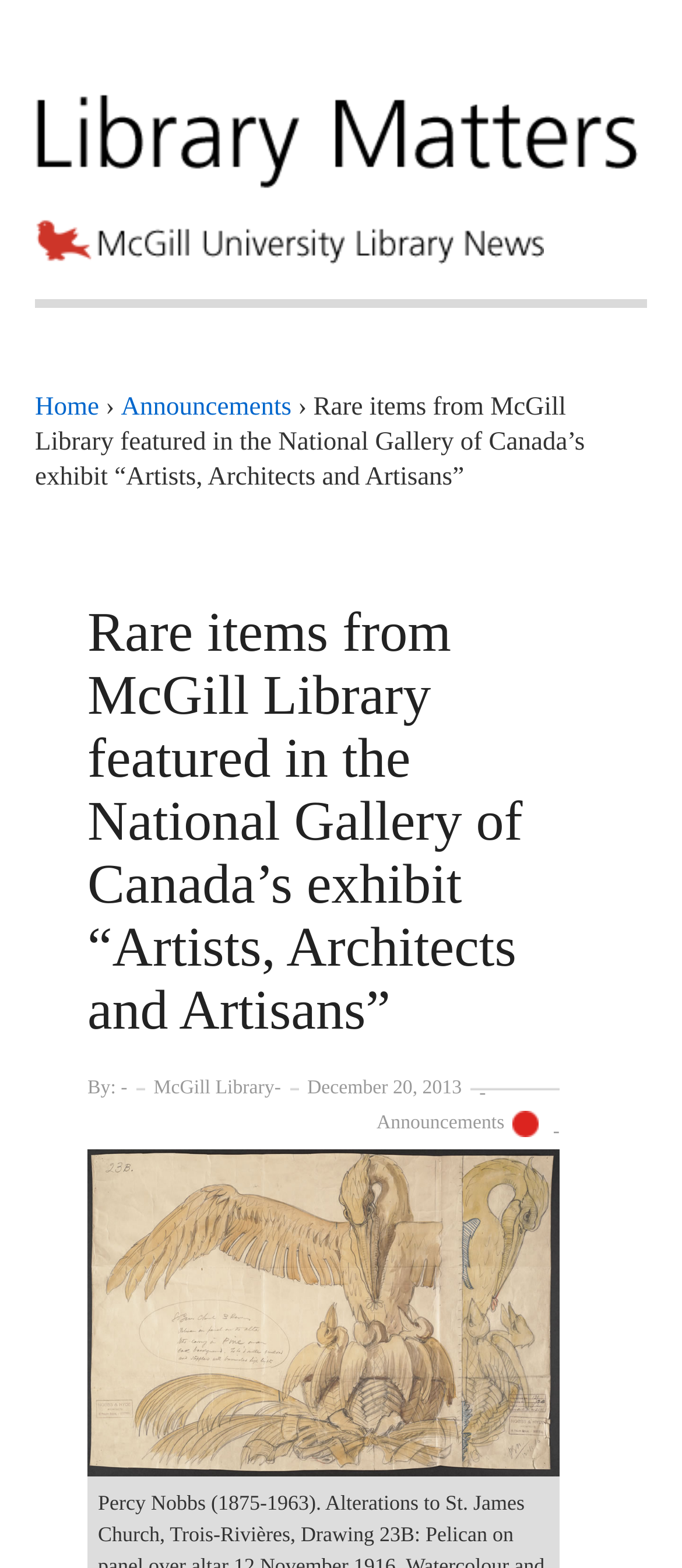What is the size of the drawing?
Refer to the image and offer an in-depth and detailed answer to the question.

I found the answer by looking at the long text describing the drawing, which mentions '63.2 x 91.7 cm' as the size of the drawing.